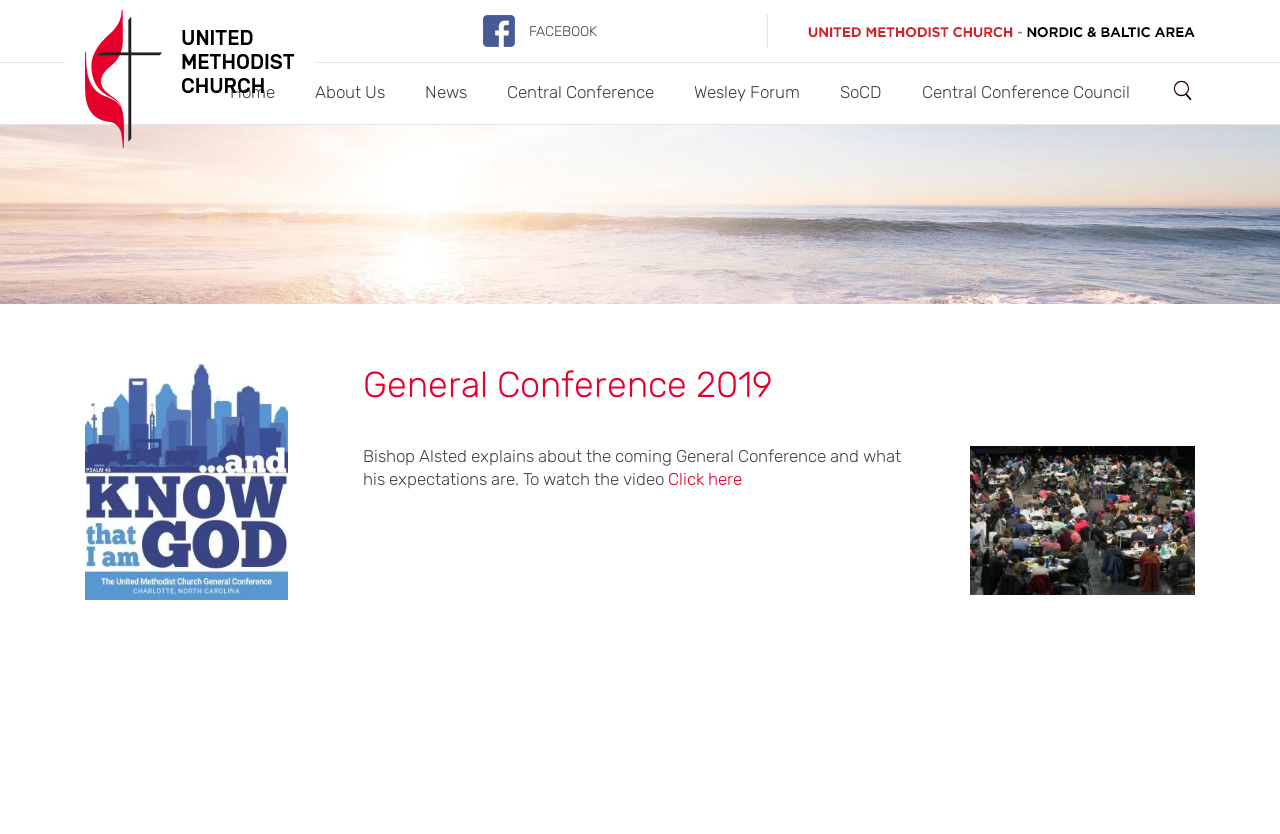Using the provided element description "Central Conference Council", determine the bounding box coordinates of the UI element.

[0.72, 0.076, 0.883, 0.148]